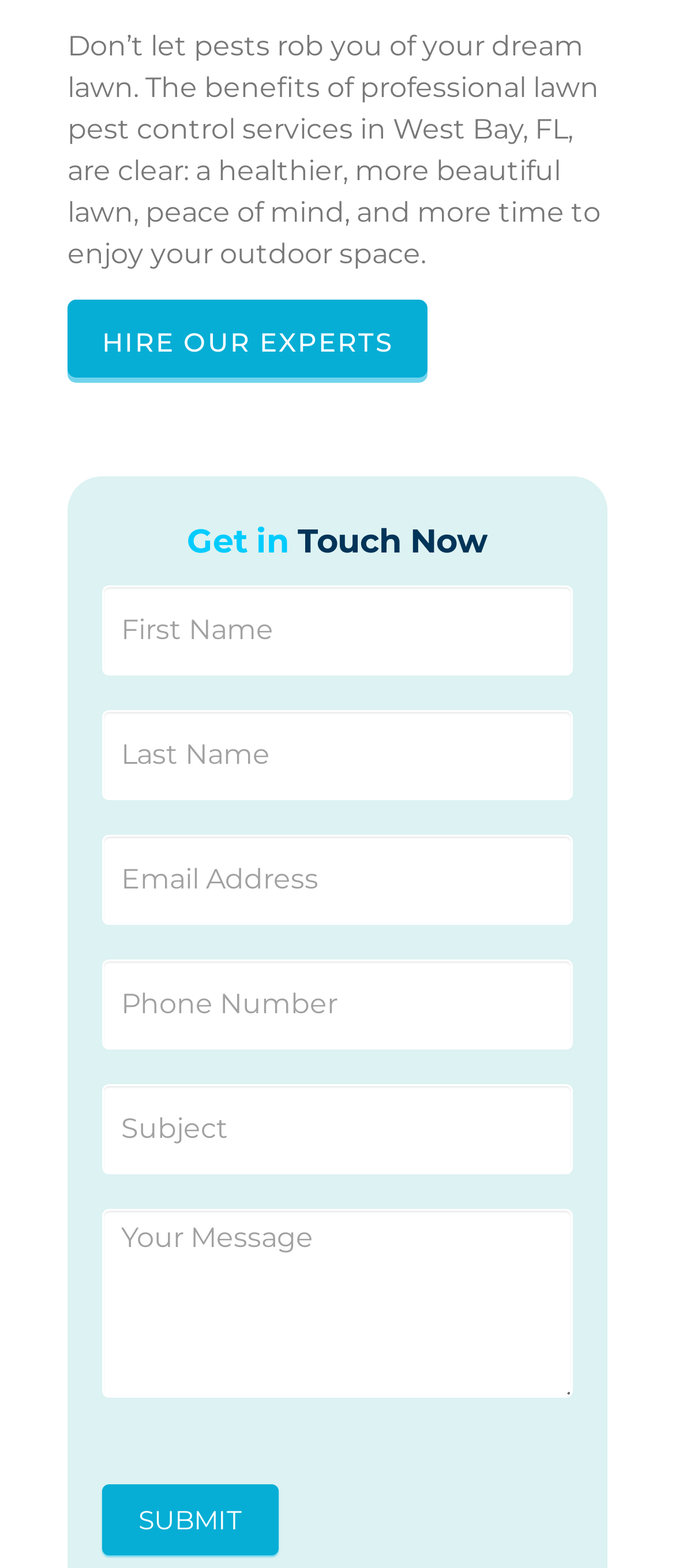Please identify the bounding box coordinates of the element's region that needs to be clicked to fulfill the following instruction: "Click the 'HIRE OUR EXPERTS' link". The bounding box coordinates should consist of four float numbers between 0 and 1, i.e., [left, top, right, bottom].

[0.1, 0.191, 0.633, 0.241]